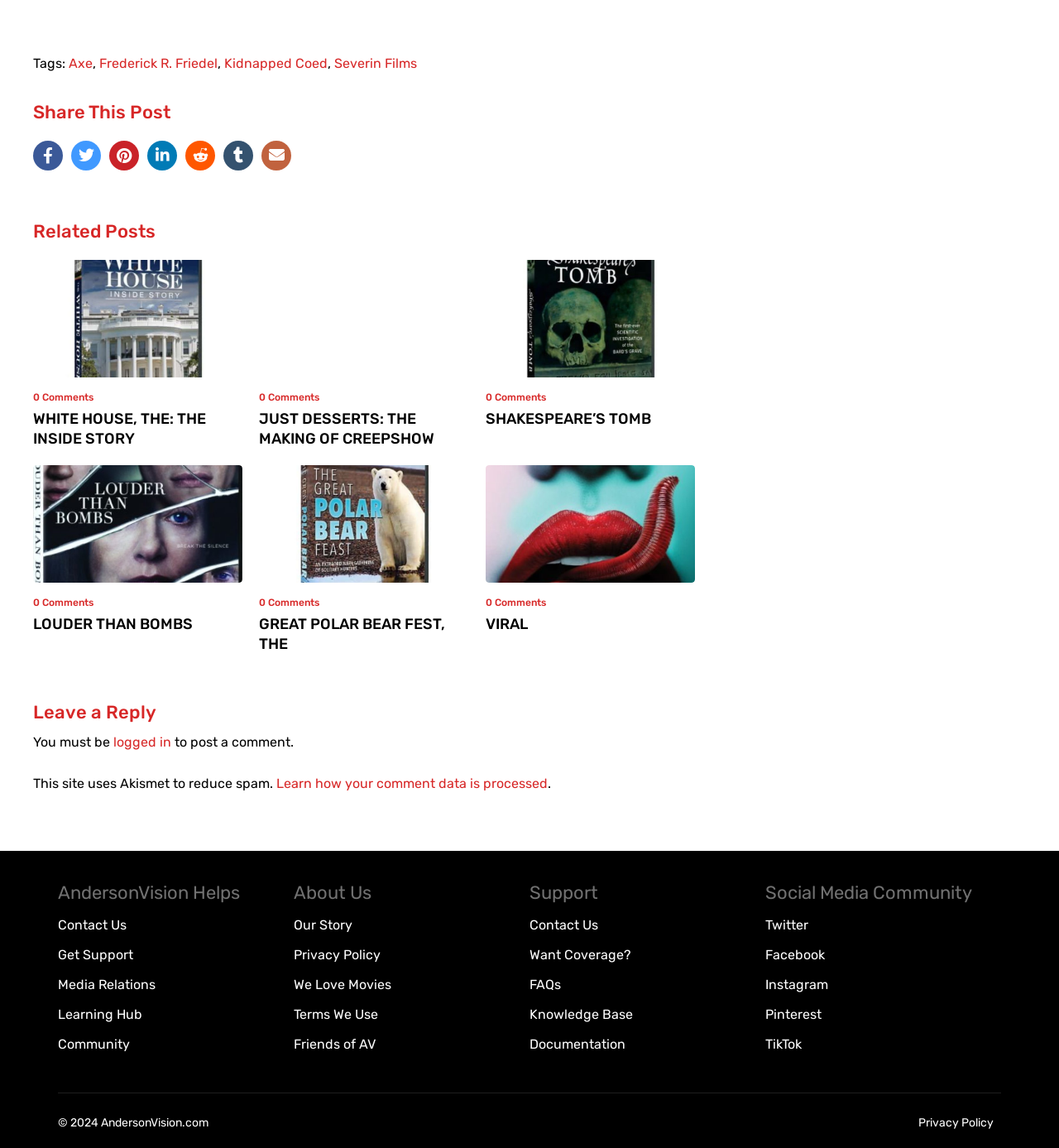How many ways are there to support the website?
Provide a detailed answer to the question using information from the image.

I looked at the section 'Support' and counted the number of ways to support the website, which are Contact Us, Want Coverage?, FAQs, Knowledge Base, and Documentation, and found that there are 5 ways to support the website.